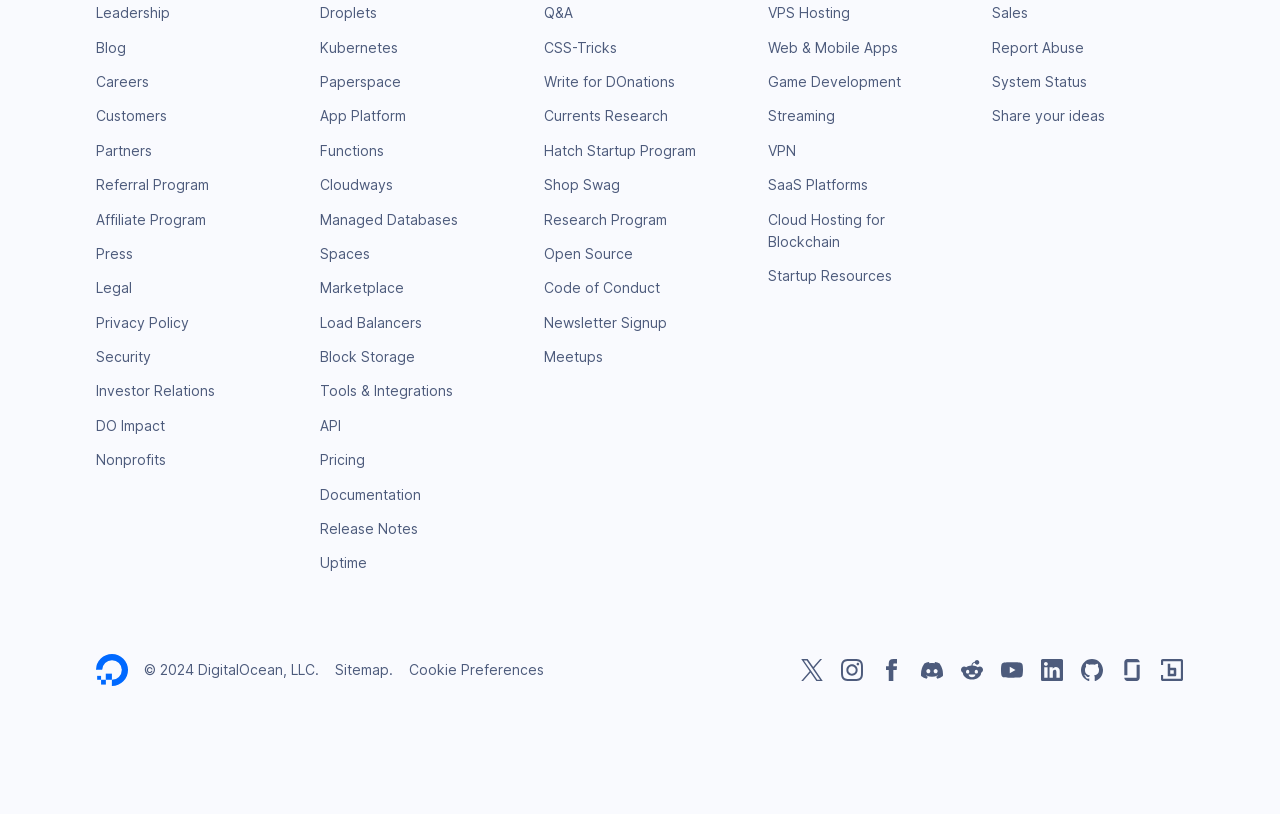Indicate the bounding box coordinates of the element that needs to be clicked to satisfy the following instruction: "Check System Status". The coordinates should be four float numbers between 0 and 1, i.e., [left, top, right, bottom].

[0.775, 0.09, 0.849, 0.111]